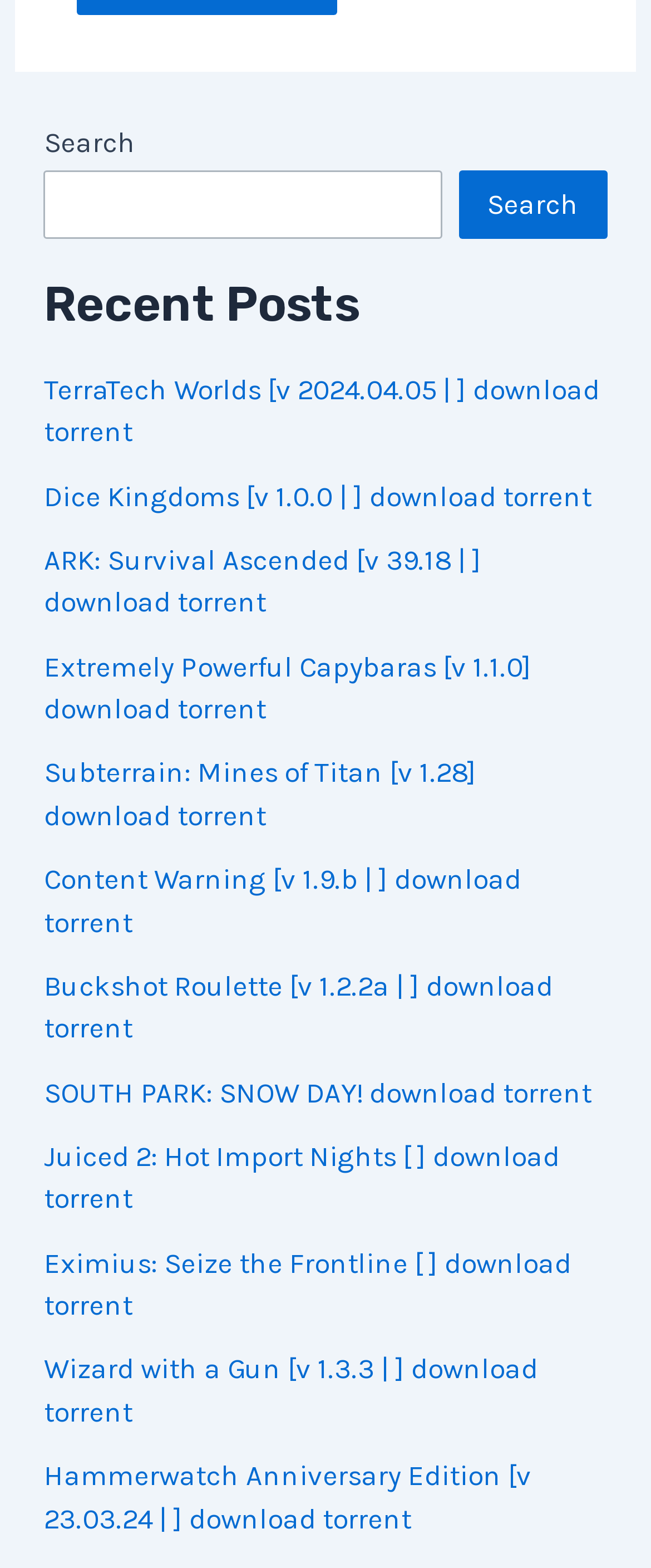Can you specify the bounding box coordinates of the area that needs to be clicked to fulfill the following instruction: "Download ARK: Survival Ascended torrent"?

[0.067, 0.346, 0.739, 0.394]